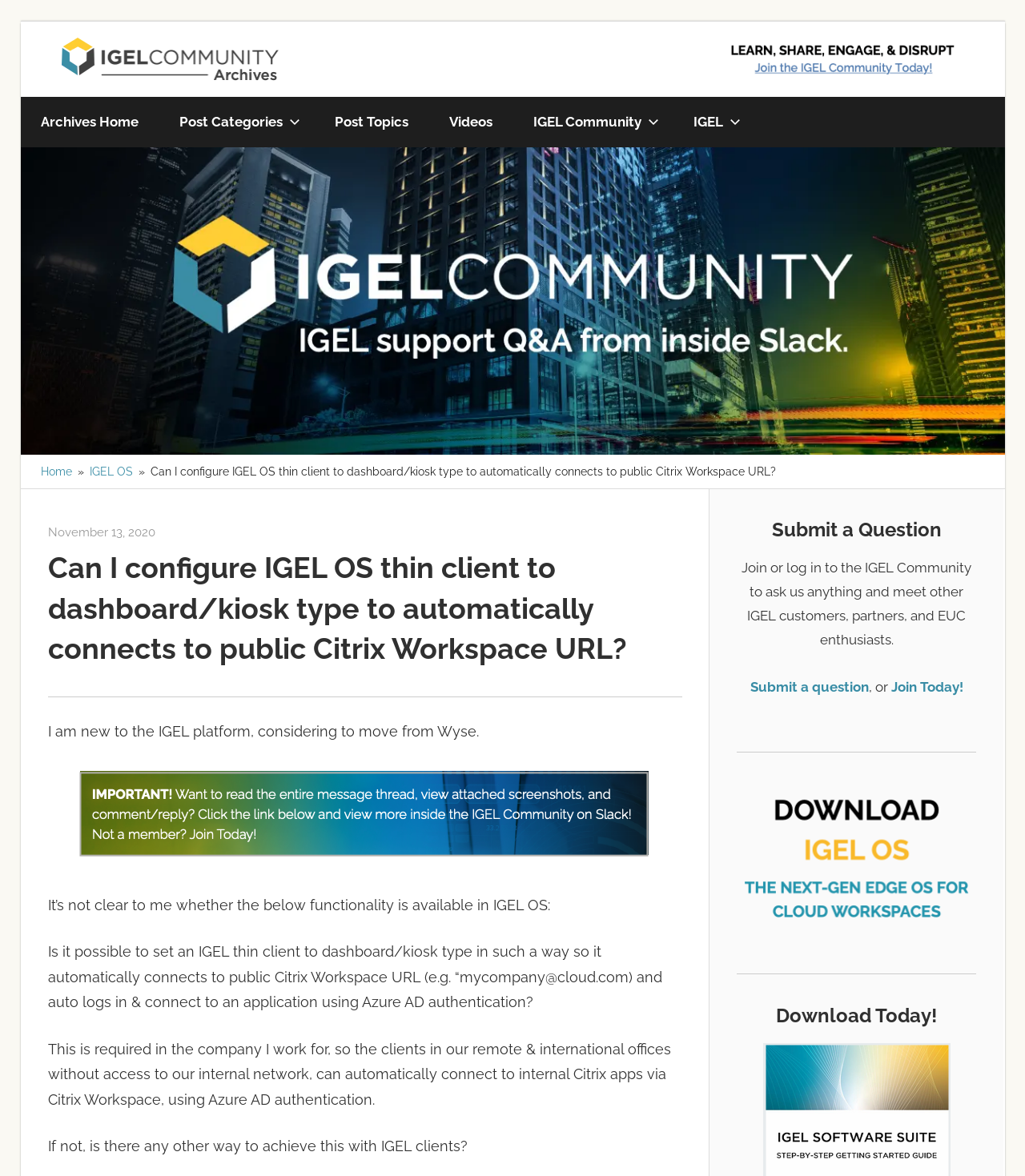Locate the bounding box coordinates of the item that should be clicked to fulfill the instruction: "Visit 'IGEL Community Archives'".

[0.06, 0.029, 0.289, 0.043]